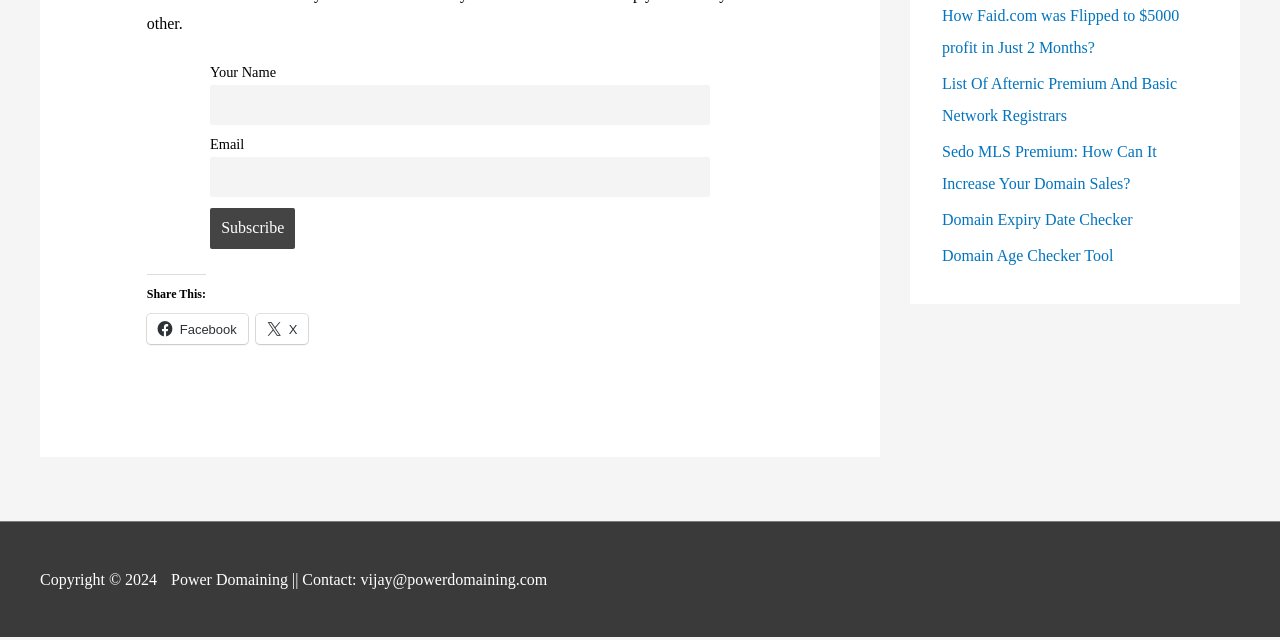Specify the bounding box coordinates (top-left x, top-left y, bottom-right x, bottom-right y) of the UI element in the screenshot that matches this description: input value="Comment *" name="comment"

None